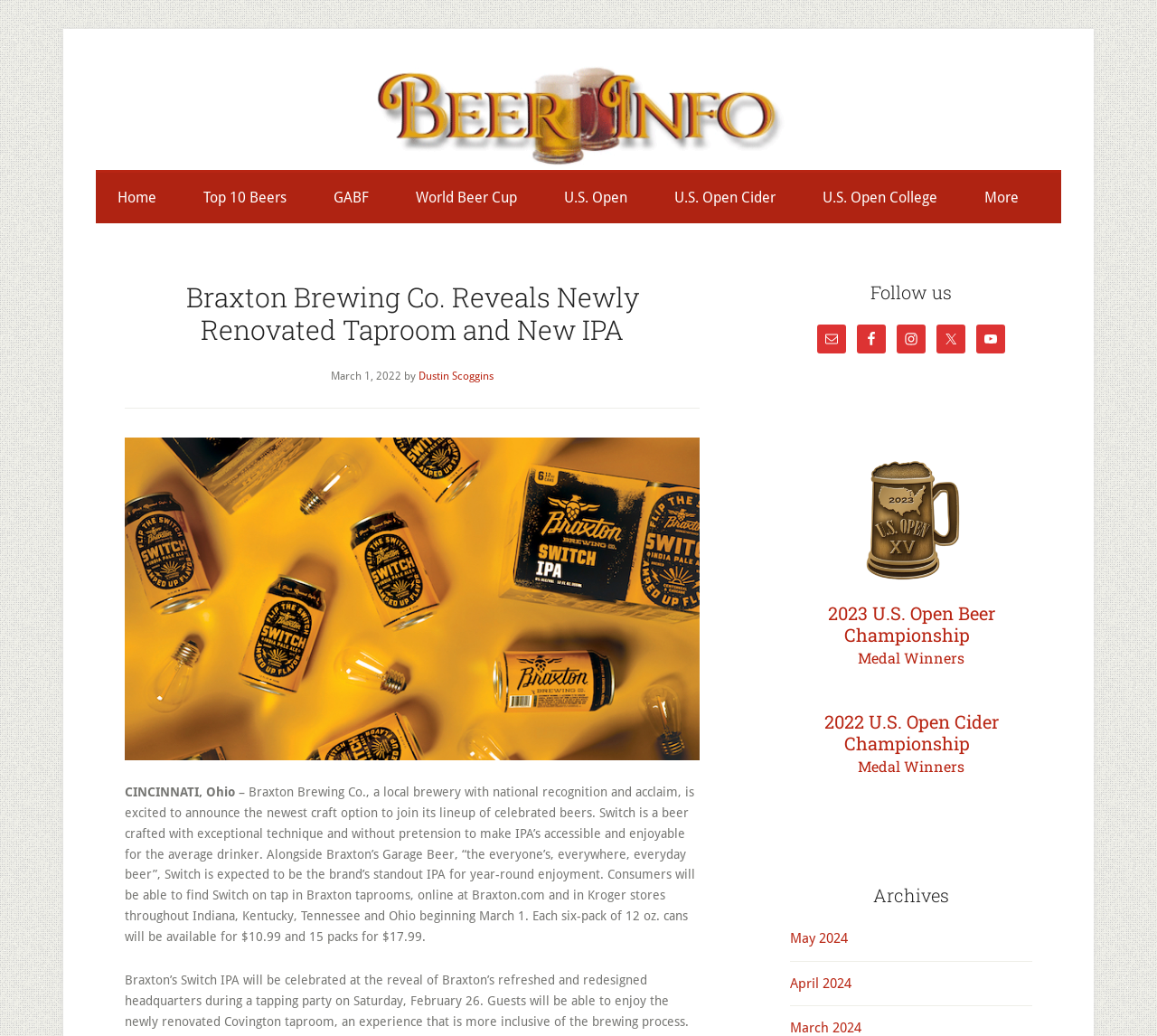Where can consumers find Switch?
Please provide a comprehensive and detailed answer to the question.

I found the answer by reading the paragraph that starts with 'CINCINNATI, Ohio – Braxton Brewing Co., a local brewery...'. The paragraph mentions that consumers will be able to find Switch on tap in Braxton taprooms, online at Braxton.com, and in Kroger stores throughout Indiana, Kentucky, Tennessee, and Ohio.